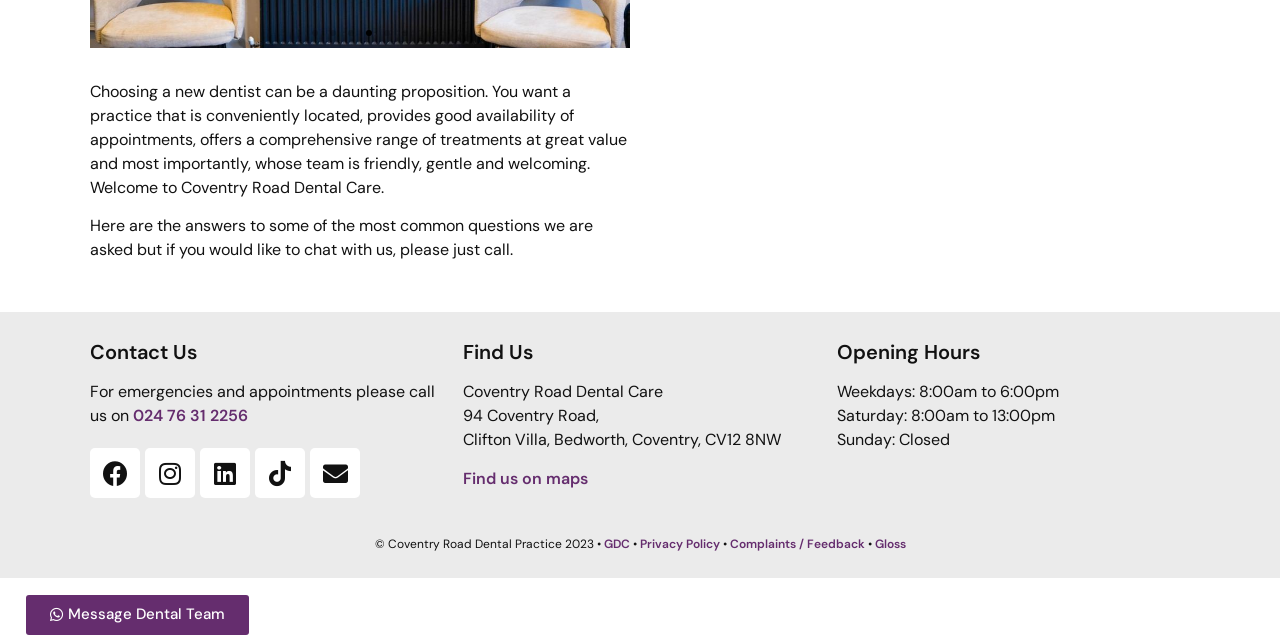Provide the bounding box coordinates of the HTML element this sentence describes: "Superfly Marketing". The bounding box coordinates consist of four float numbers between 0 and 1, i.e., [left, top, right, bottom].

None